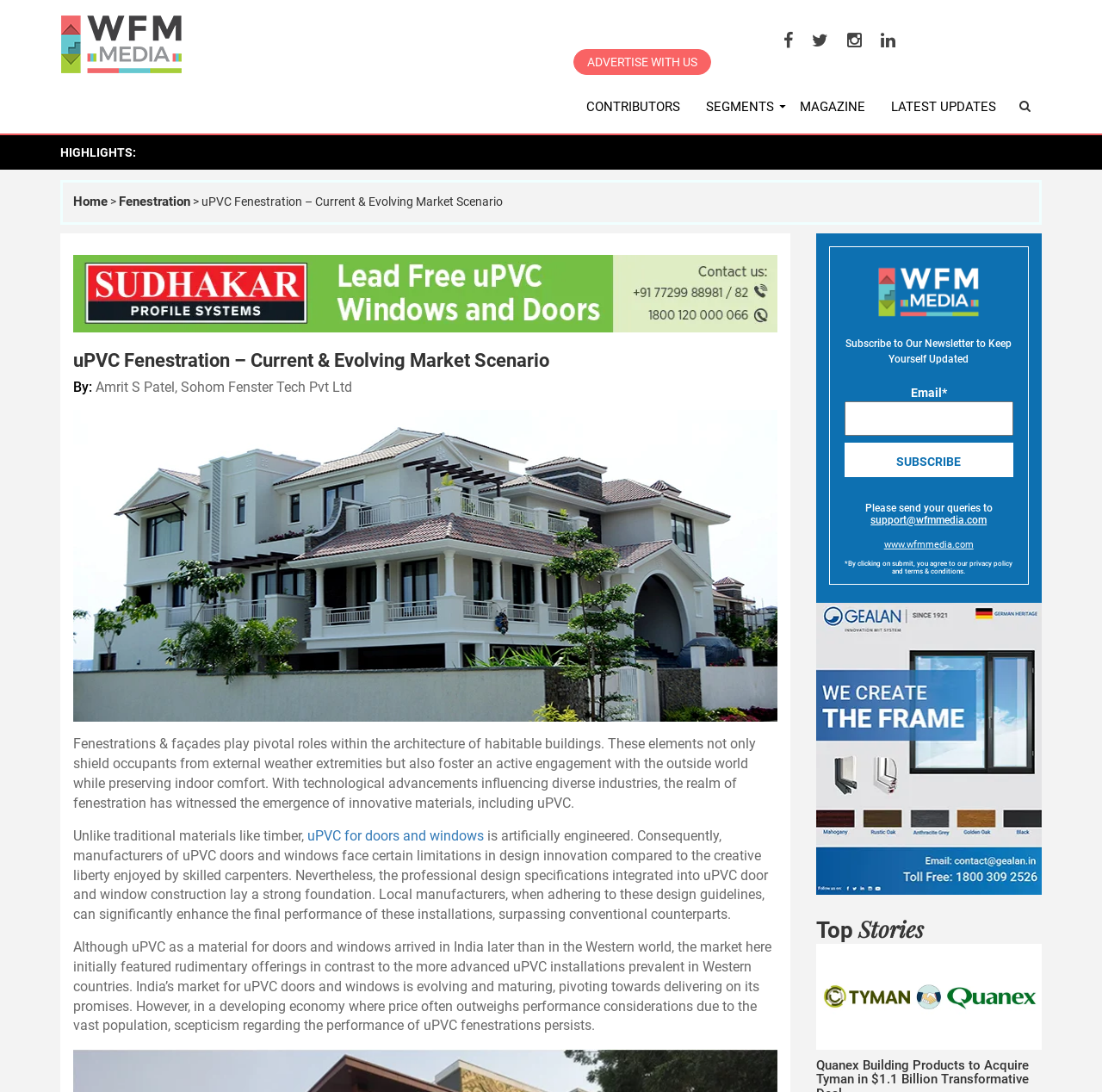What is the topic of the current article?
Look at the image and answer the question using a single word or phrase.

uPVC Fenestration